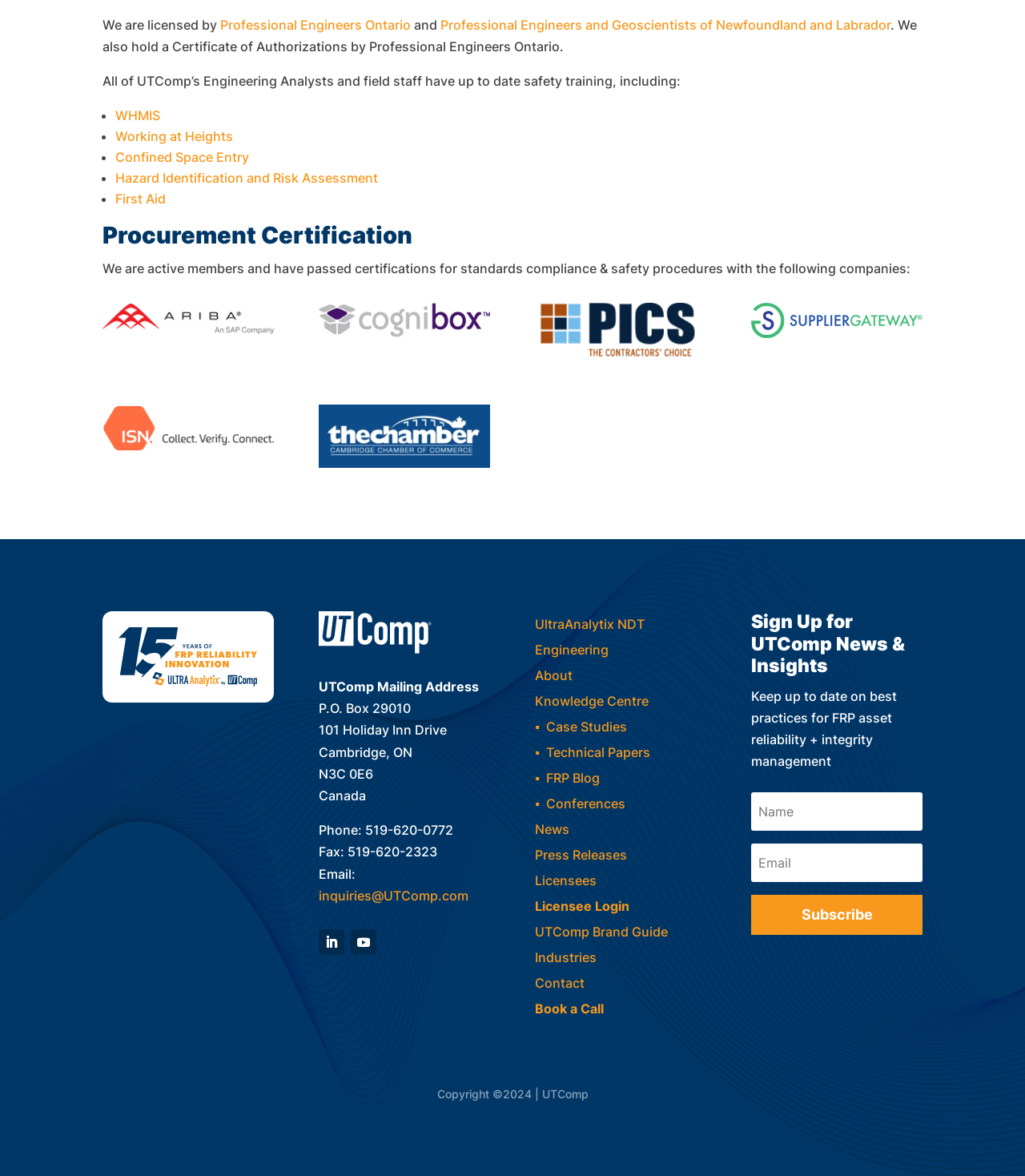Determine the bounding box coordinates for the HTML element mentioned in the following description: "Amazon Vendor Central Management". The coordinates should be a list of four floats ranging from 0 to 1, represented as [left, top, right, bottom].

None